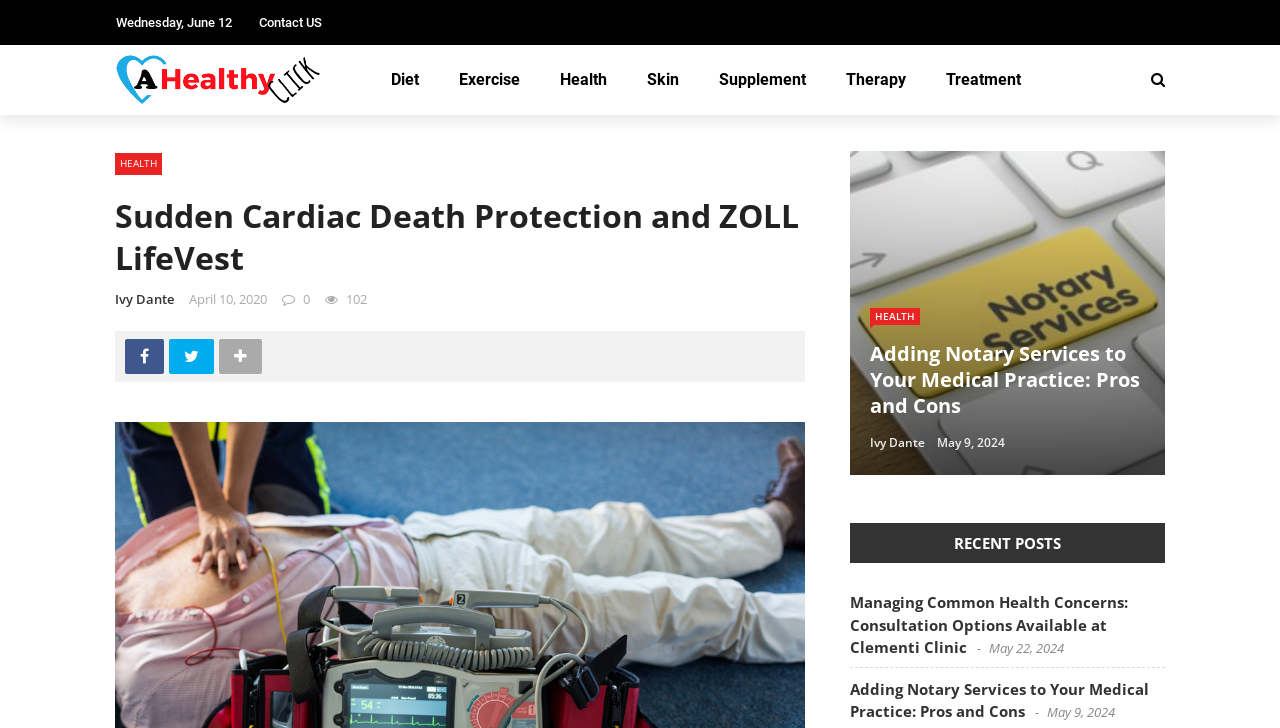Find the bounding box coordinates of the area to click in order to follow the instruction: "Share on Facebook".

None